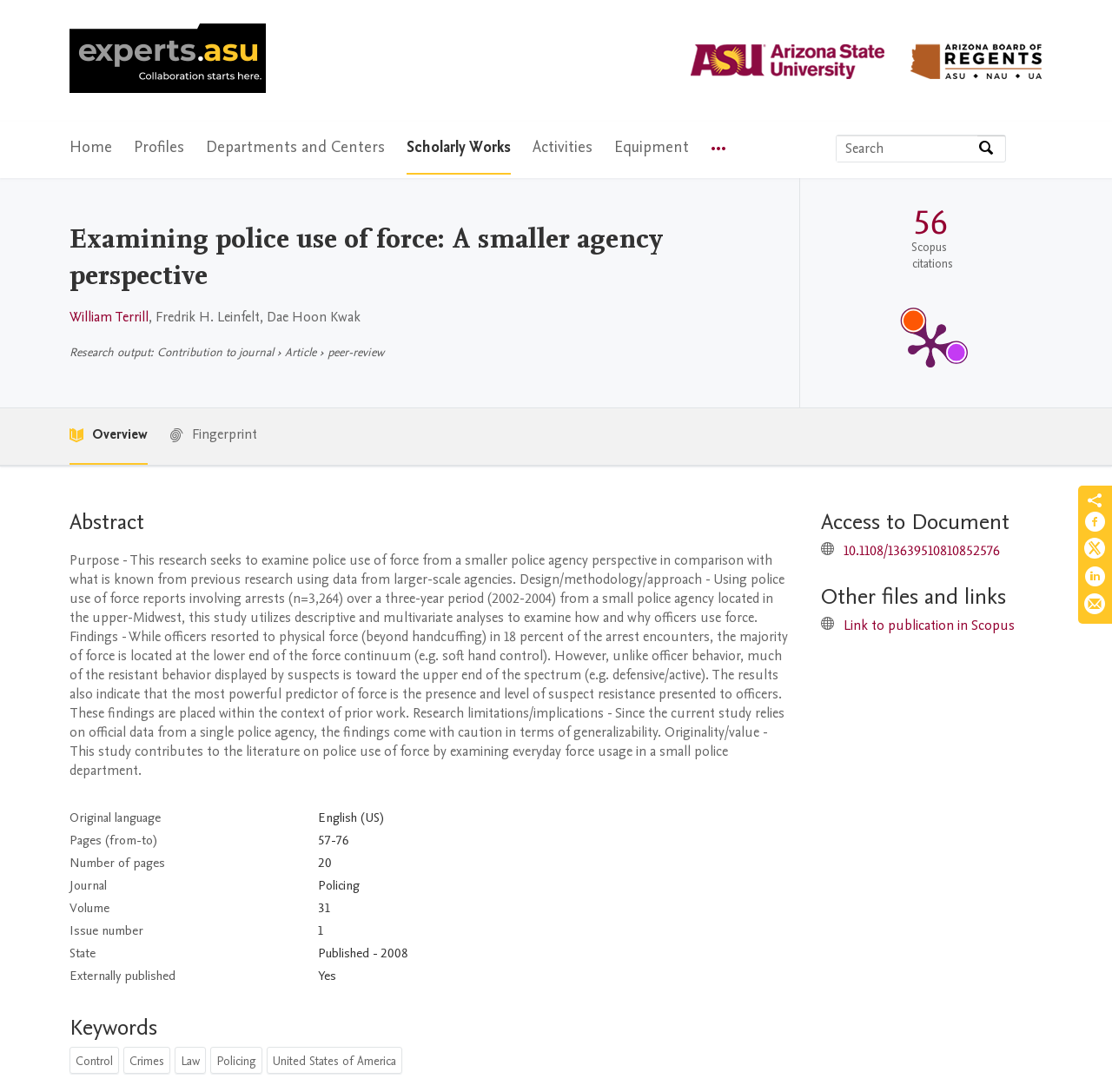Could you find the bounding box coordinates of the clickable area to complete this instruction: "Search by expertise, name or affiliation"?

[0.752, 0.124, 0.879, 0.148]